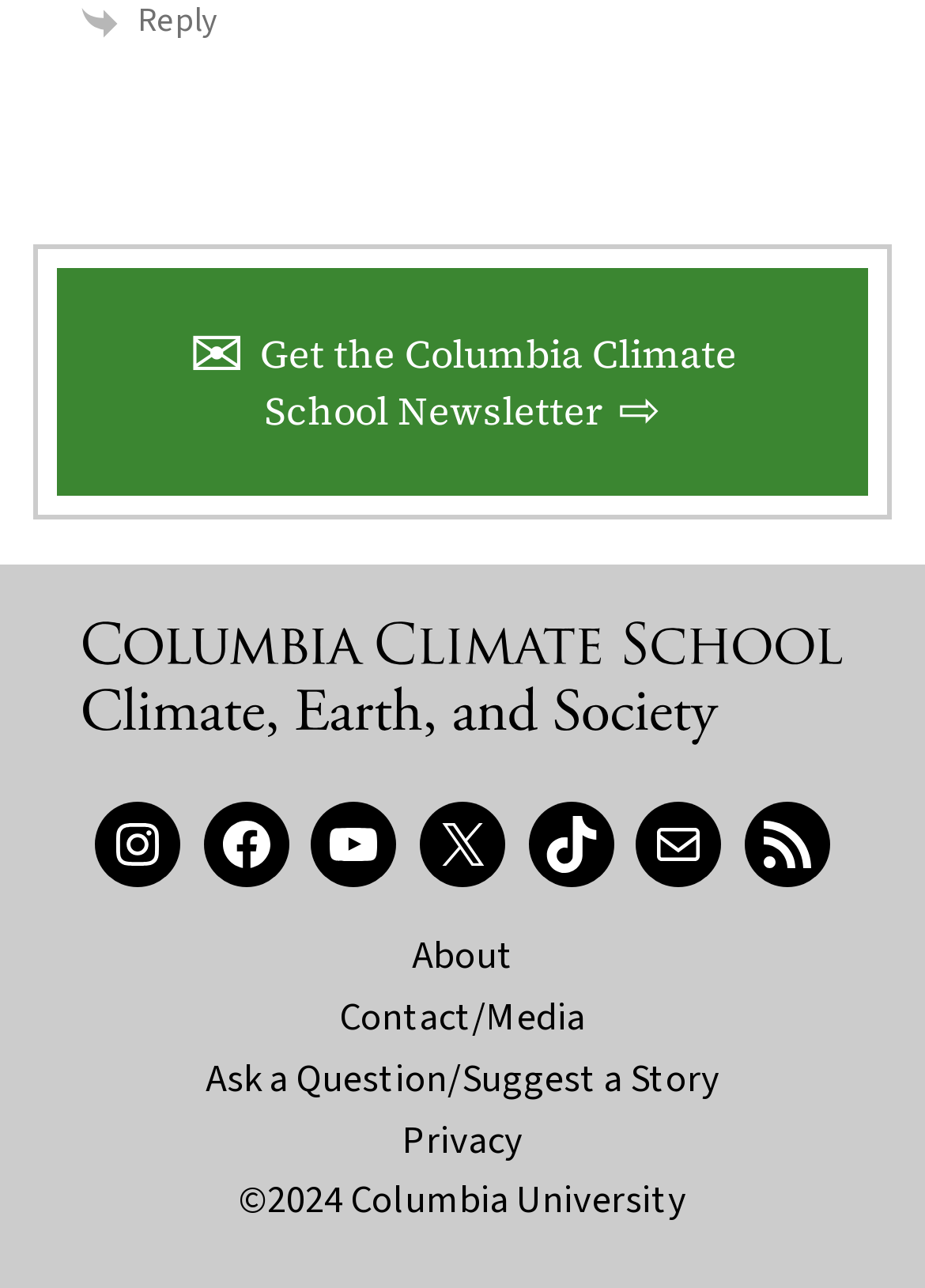Please respond to the question using a single word or phrase:
How many links are there in the footer?

6